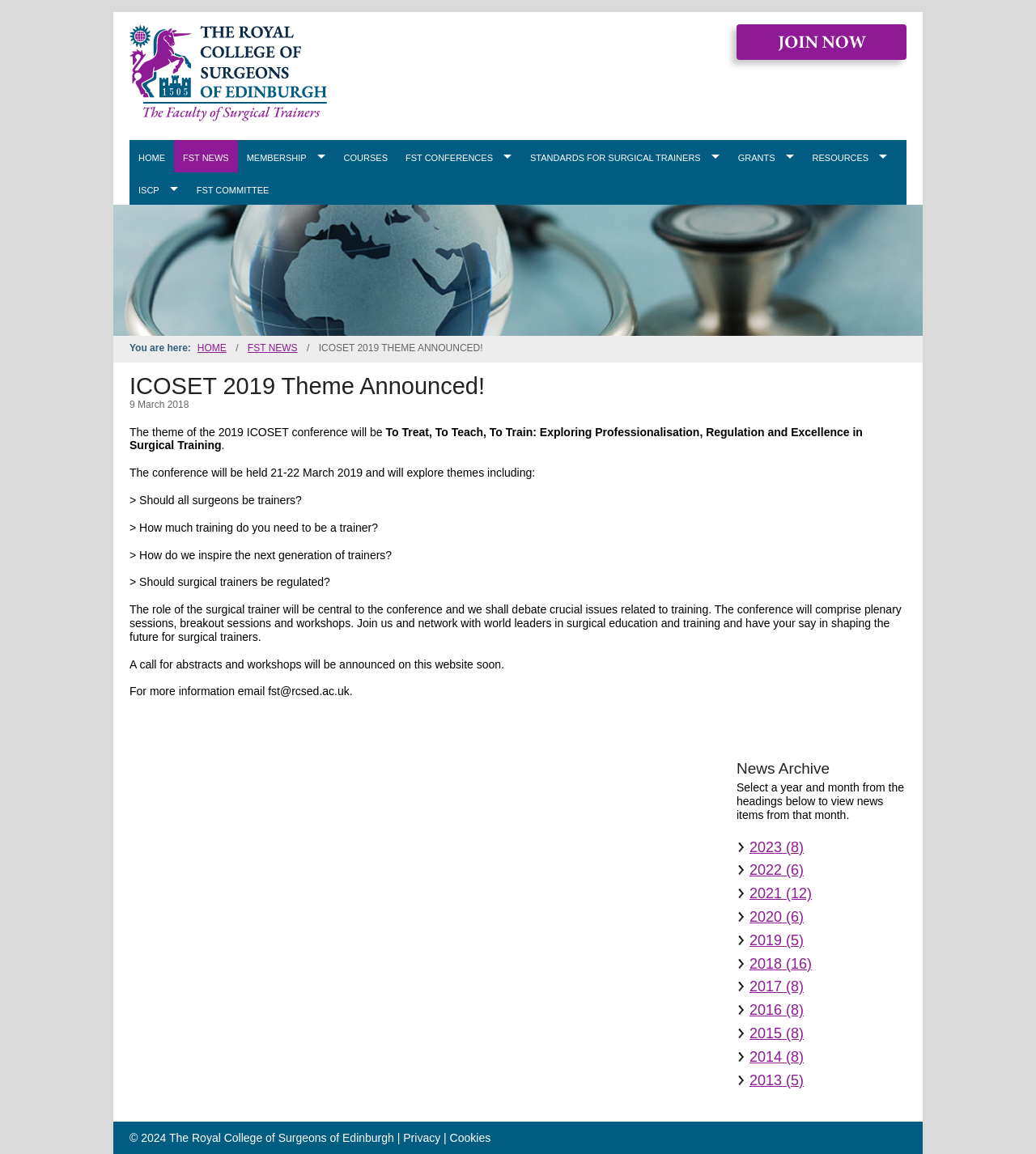Please specify the bounding box coordinates of the area that should be clicked to accomplish the following instruction: "Go to the 'HOME' page". The coordinates should consist of four float numbers between 0 and 1, i.e., [left, top, right, bottom].

[0.125, 0.121, 0.168, 0.149]